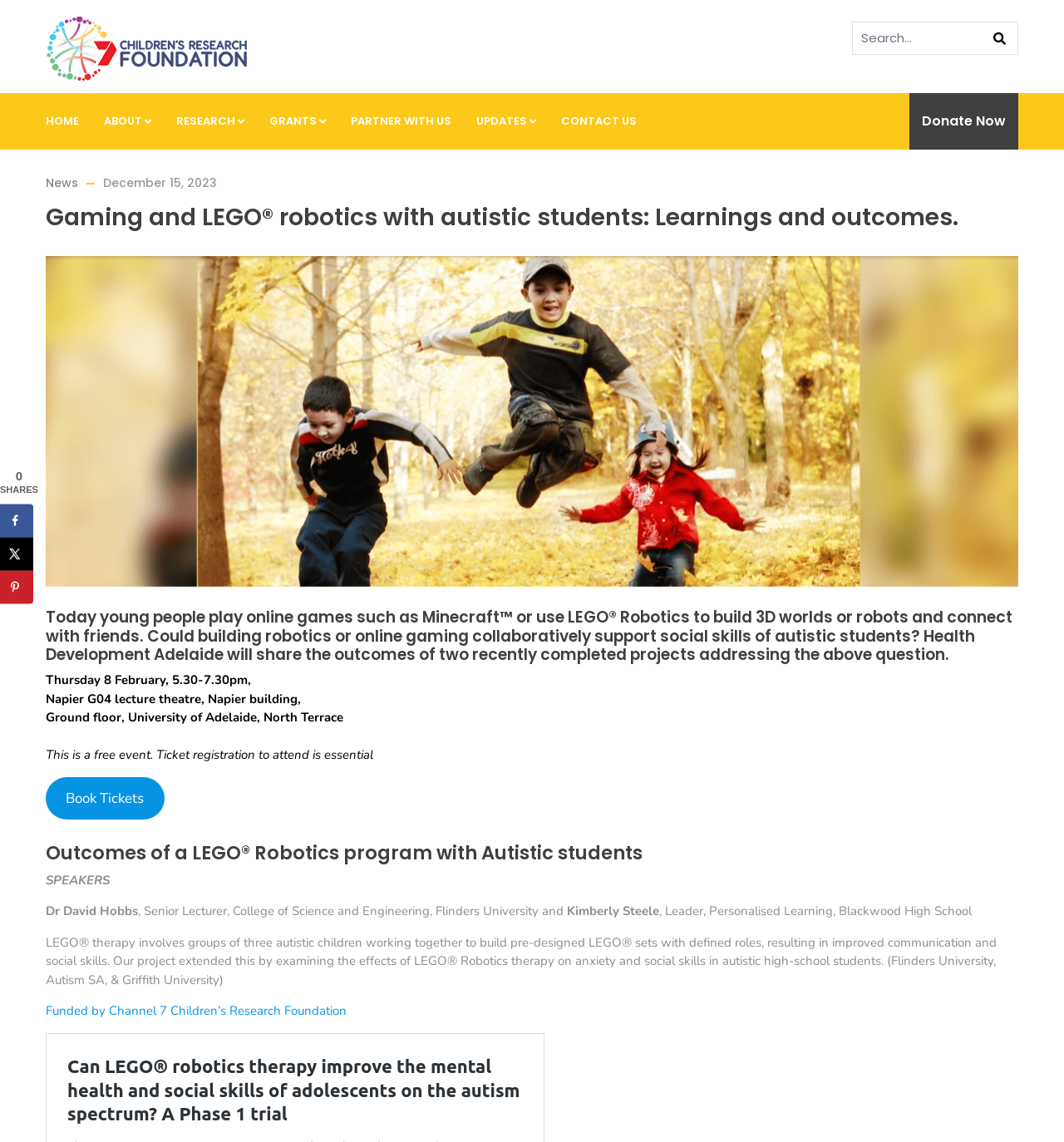Specify the bounding box coordinates of the area to click in order to follow the given instruction: "Explore Recent Posts."

None